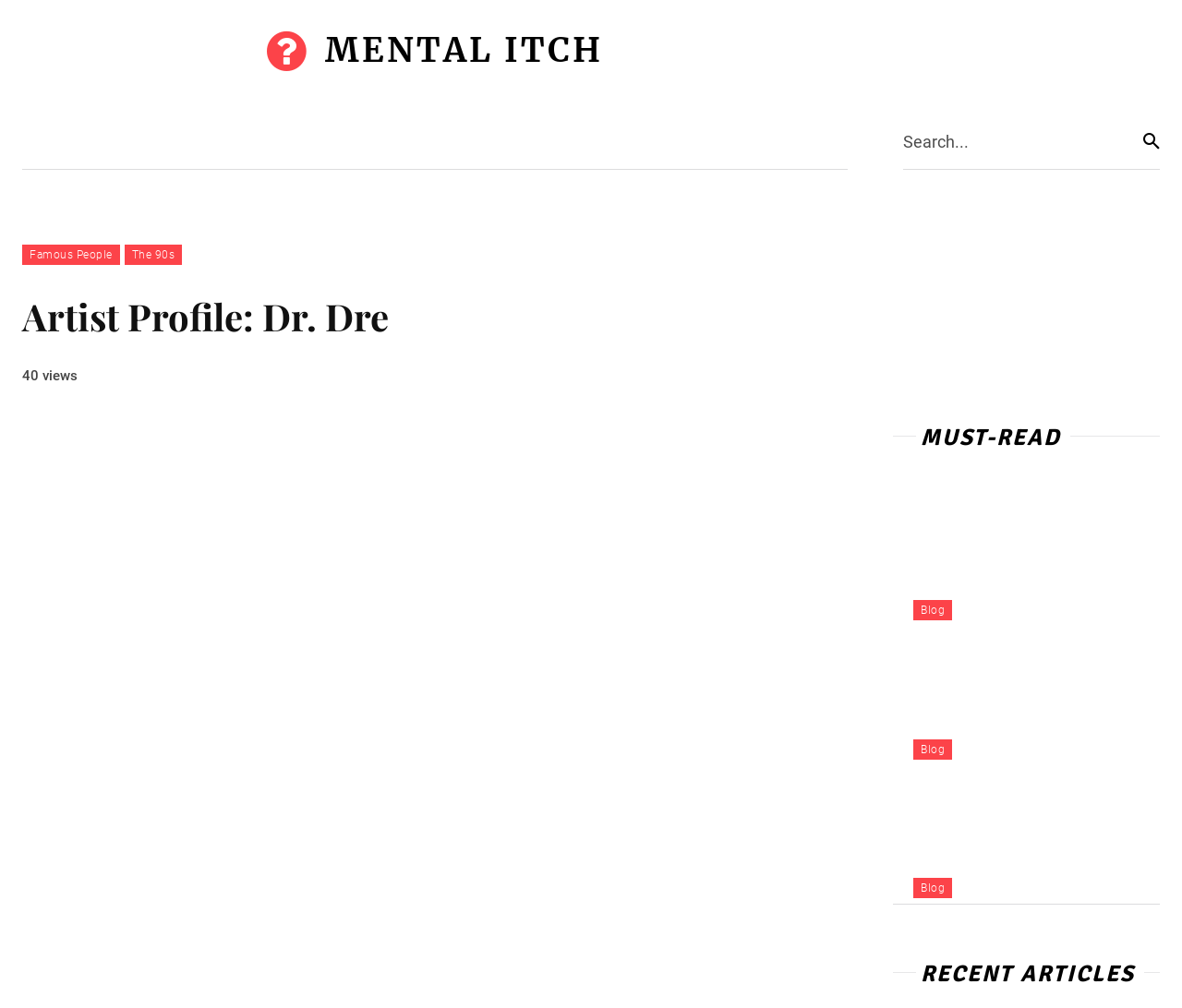What is the name of the artist profiled on this webpage?
Please provide a detailed and comprehensive answer to the question.

The webpage has a heading 'Artist Profile: Dr. Dre' which indicates that the webpage is about the artist Dr. Dre.